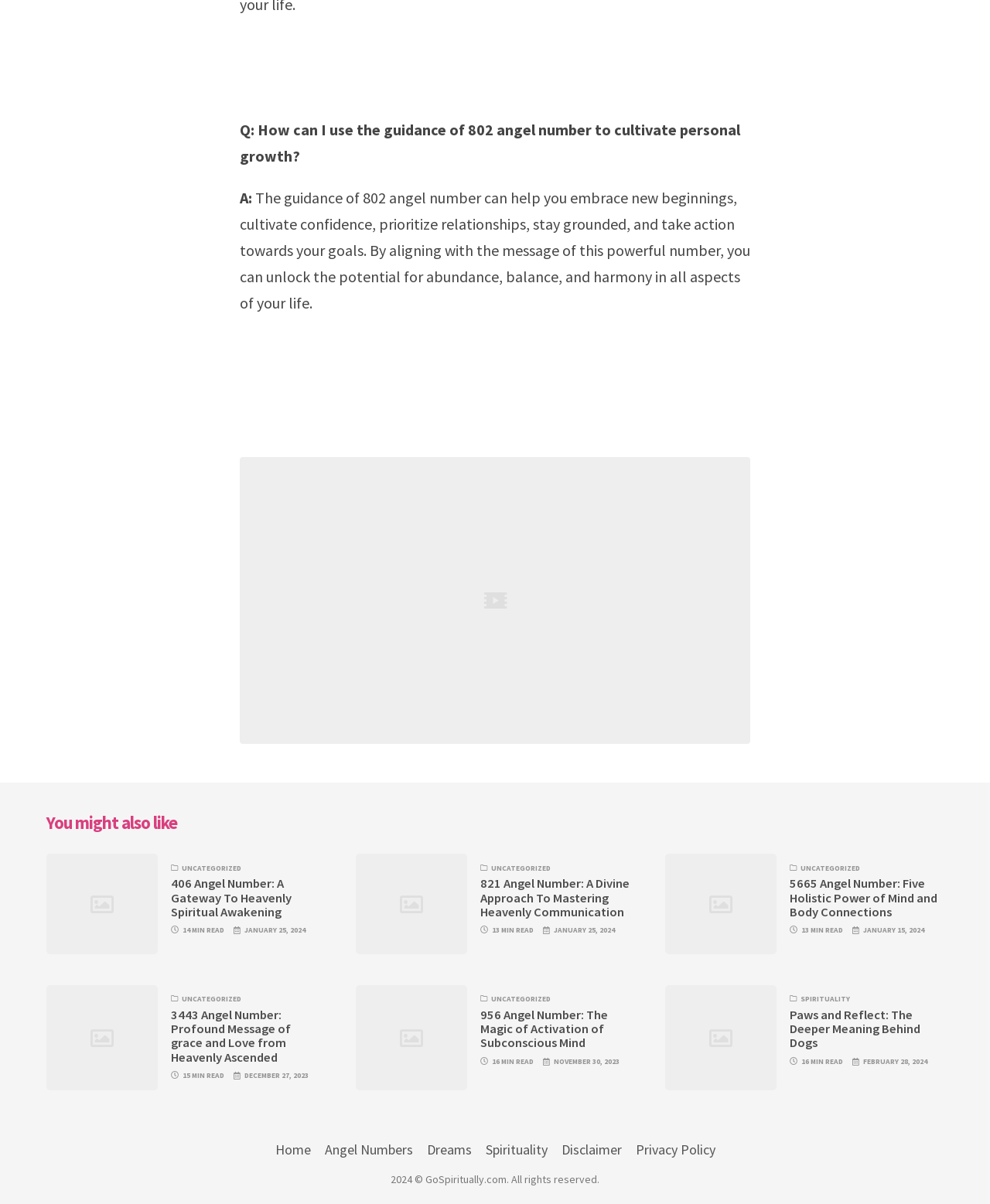Using the given element description, provide the bounding box coordinates (top-left x, top-left y, bottom-right x, bottom-right y) for the corresponding UI element in the screenshot: Spirituality

[0.809, 0.826, 0.859, 0.834]